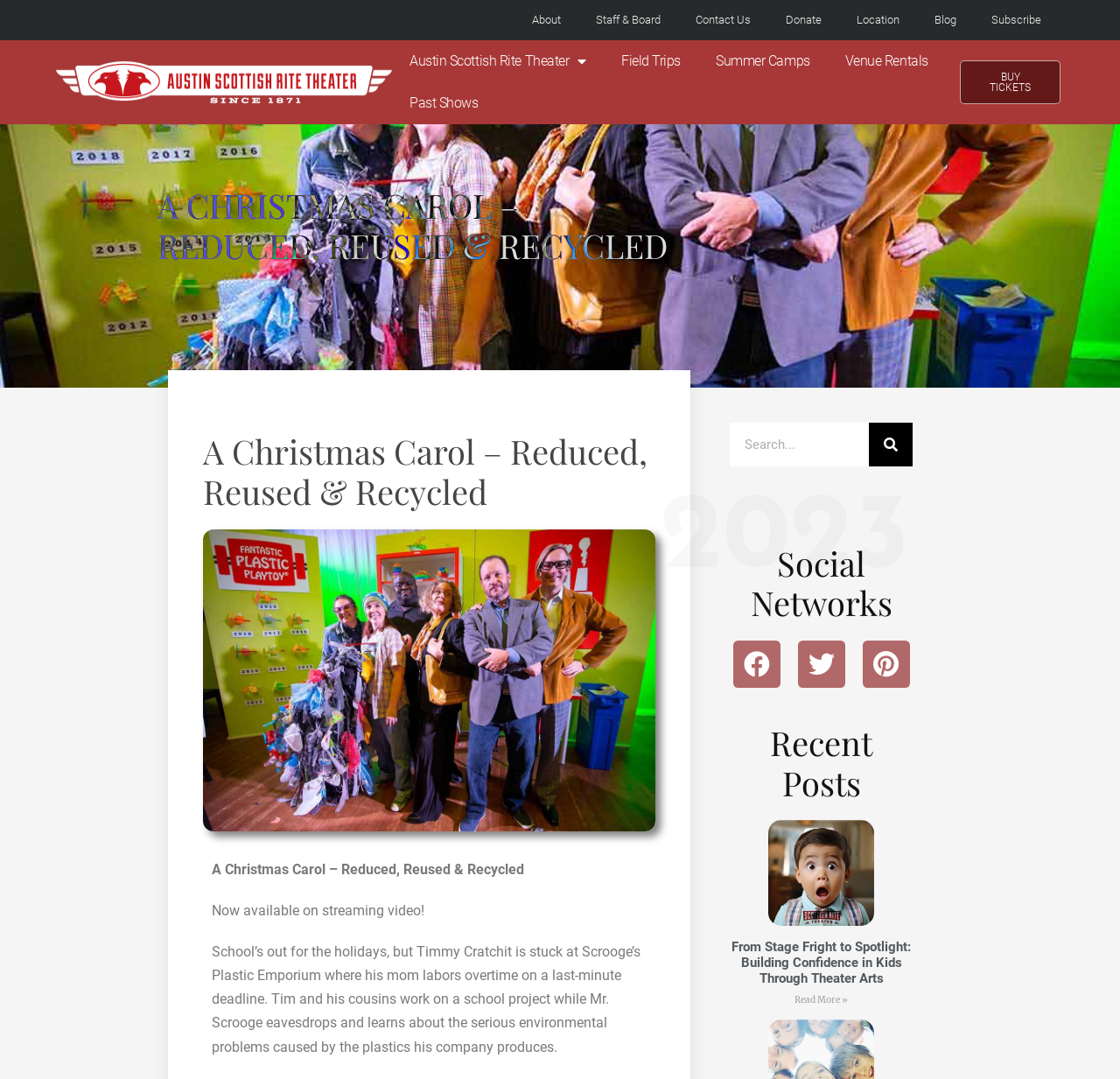Refer to the image and answer the question with as much detail as possible: What is the name of the theater?

I found the answer by looking at the top navigation menu, where I saw a link with the text 'Austin Scottish Rite Theater' and an icon. This suggests that the website is related to this theater.